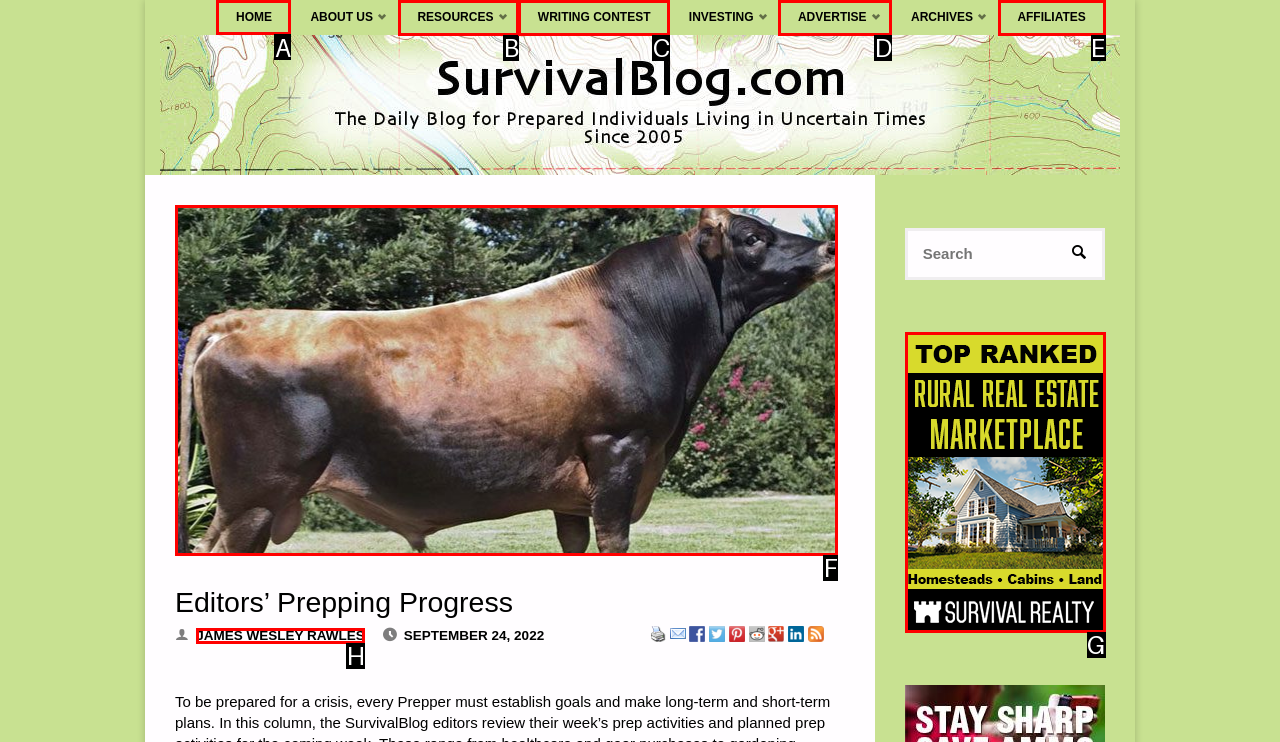Identify the HTML element to click to fulfill this task: Click on the HOME link
Answer with the letter from the given choices.

A